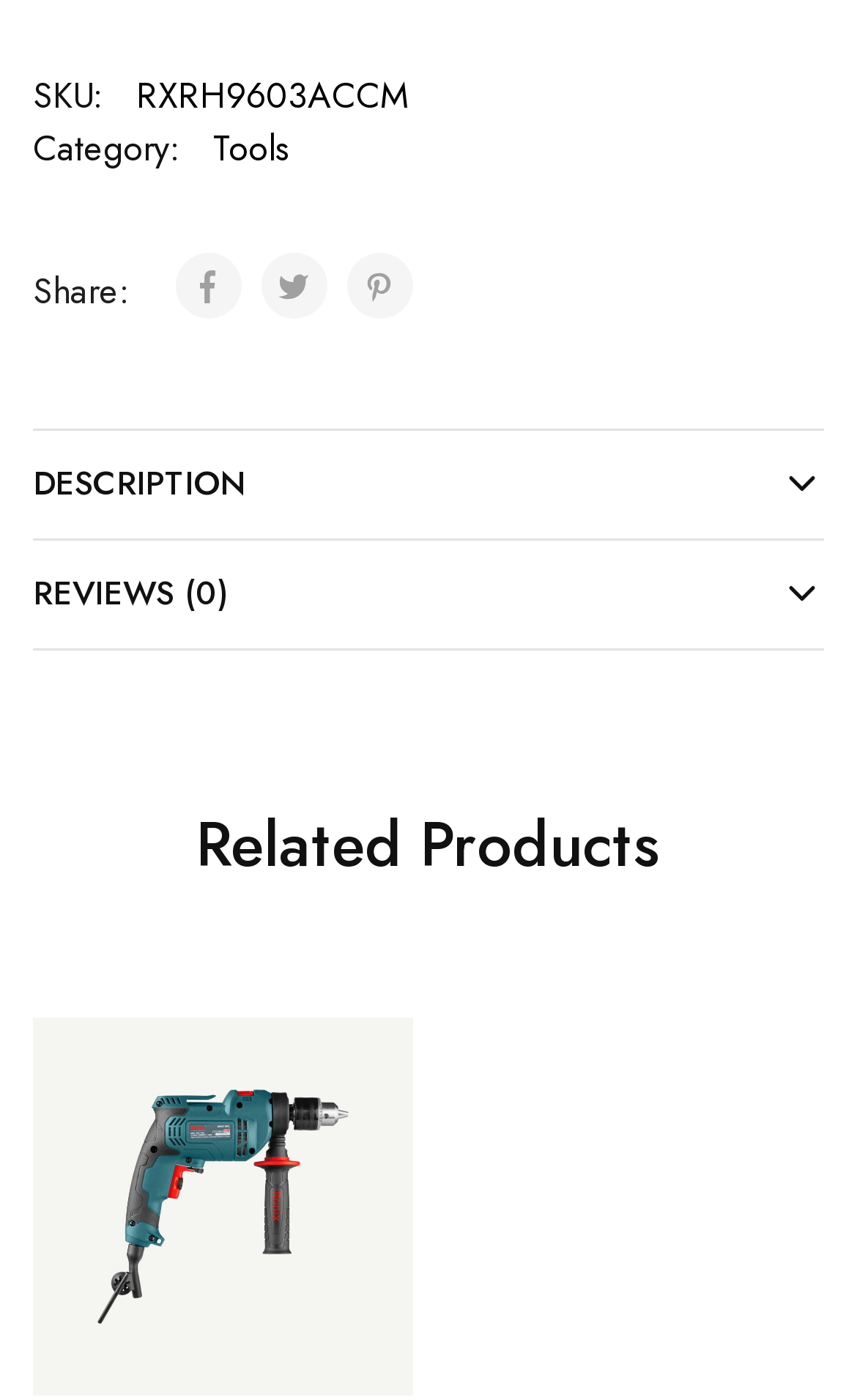Using the image as a reference, answer the following question in as much detail as possible:
How many related products are shown?

Under the 'Related Products' heading, there are two products listed, 'Ronix Impact Drill 2211' and 'Ronix Electric Drill 2112', each with their own 'Add to cart' links.